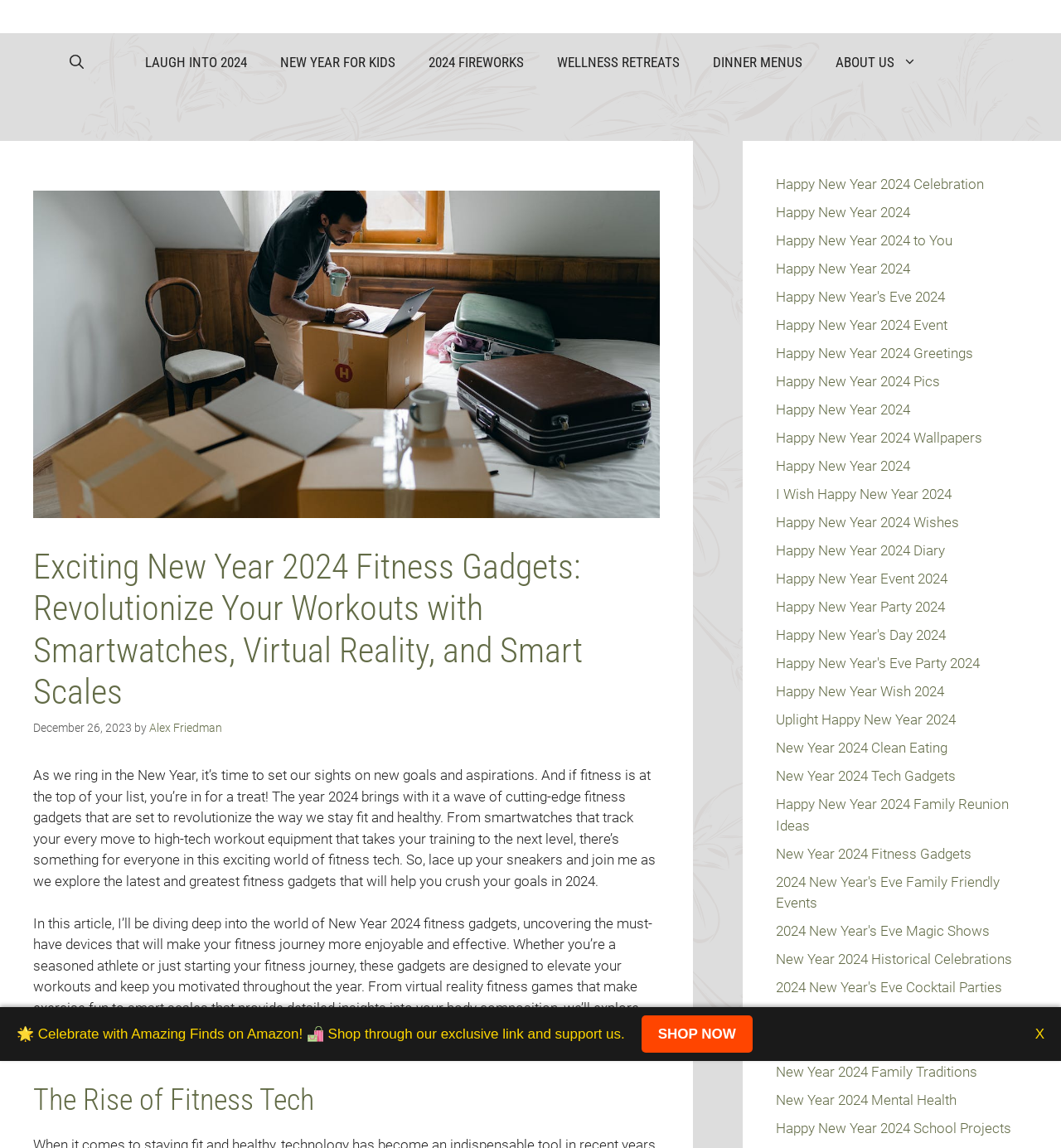Please find the bounding box coordinates for the clickable element needed to perform this instruction: "Open search".

[0.05, 0.029, 0.095, 0.079]